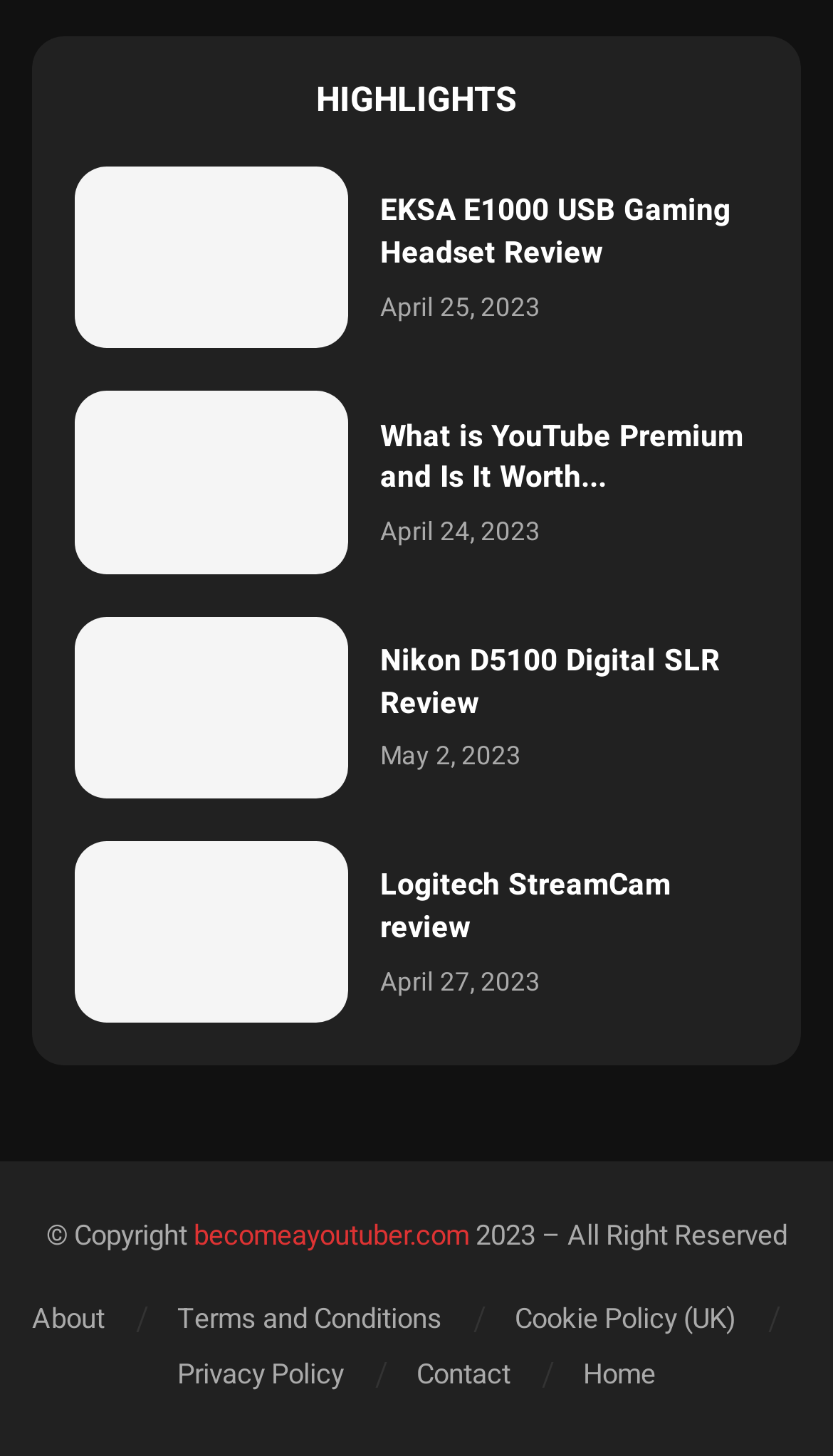Provide the bounding box coordinates of the area you need to click to execute the following instruction: "Read Logitech StreamCam review".

[0.456, 0.593, 0.805, 0.652]